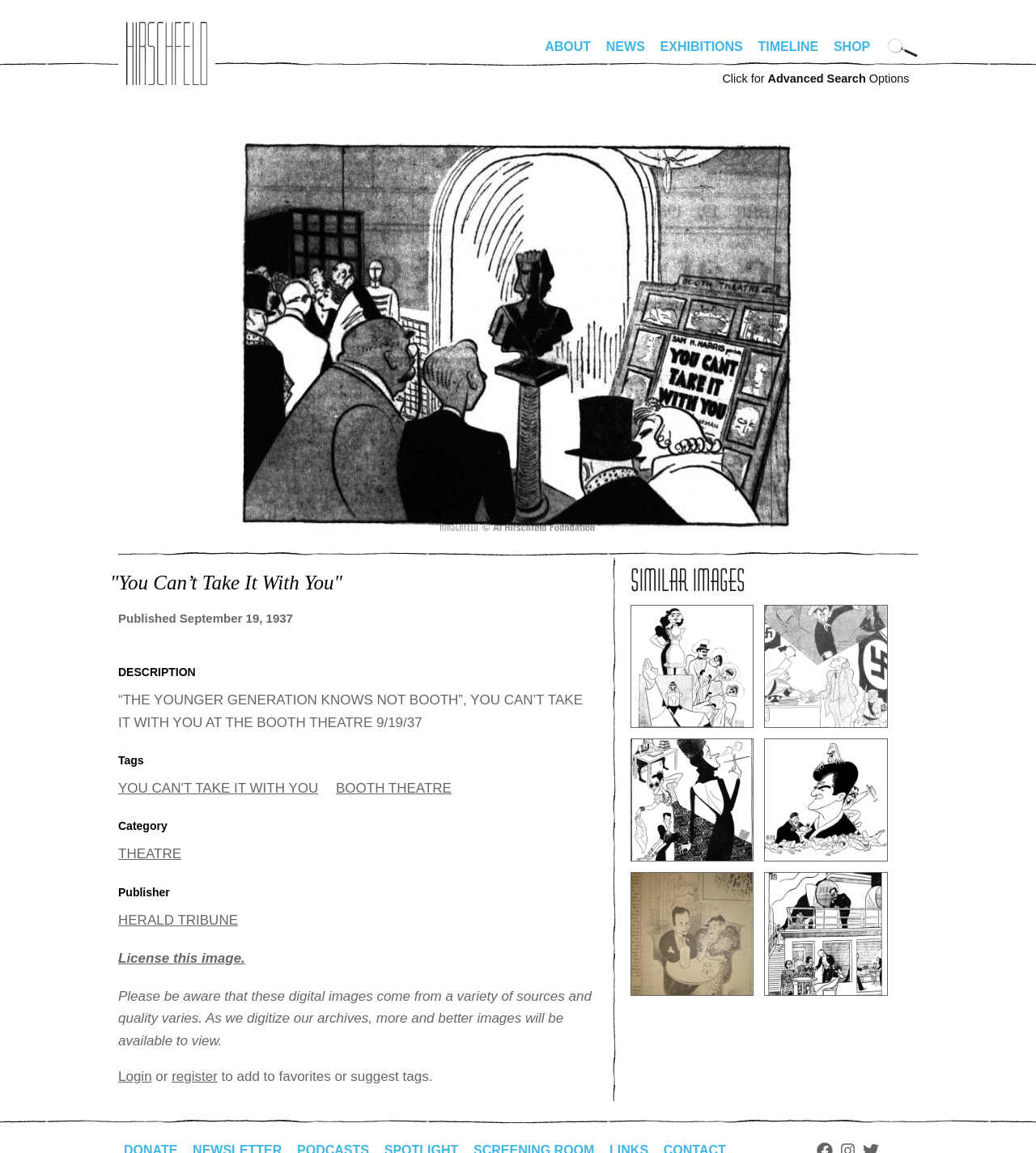What is the category of the artwork?
Please provide a comprehensive and detailed answer to the question.

I determined the answer by looking at the link element with the text 'THEATRE' which is labeled as 'Category', indicating that the artwork belongs to the theatre category.